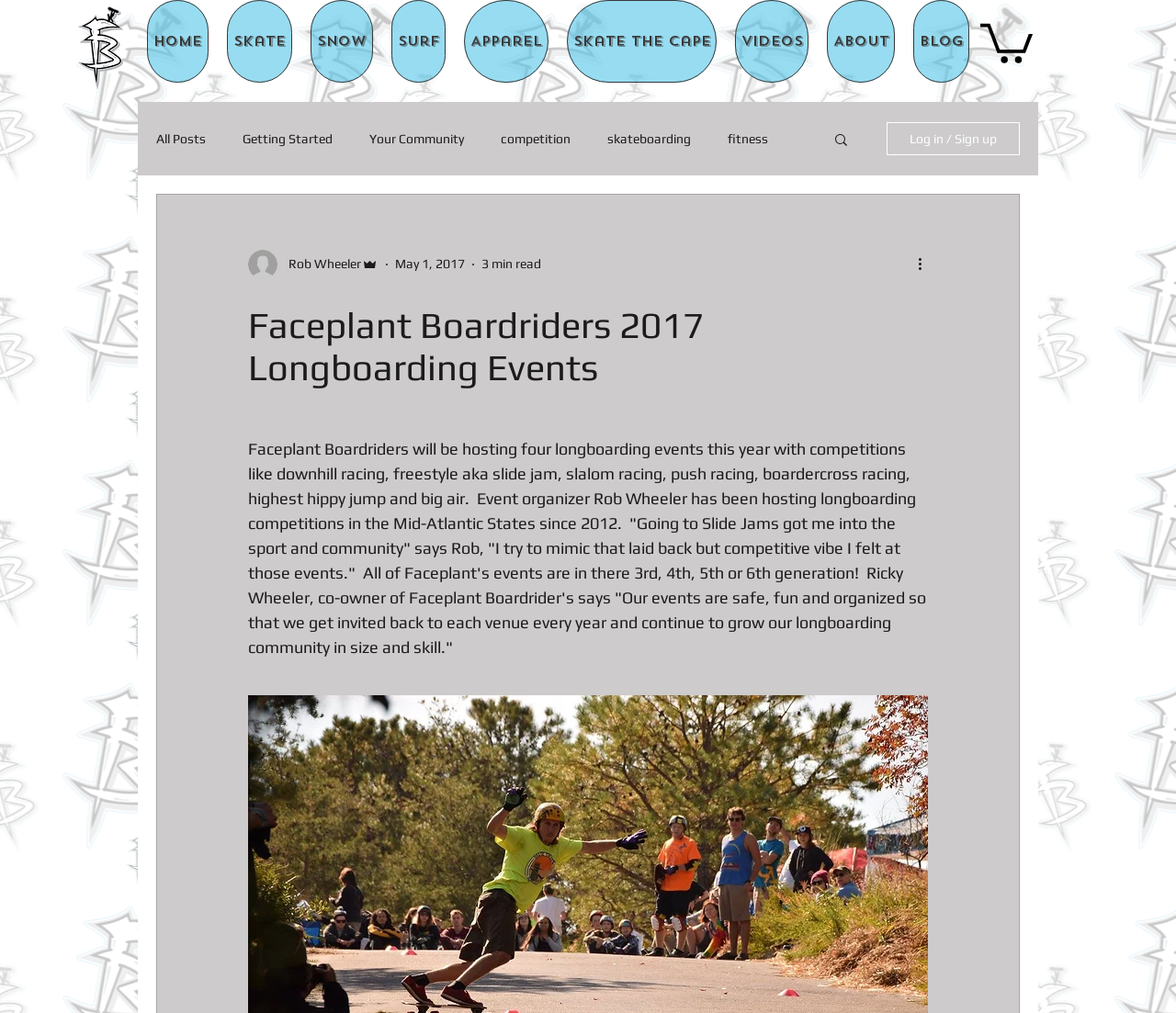Please extract and provide the main headline of the webpage.

Faceplant Boardriders 2017 Longboarding Events